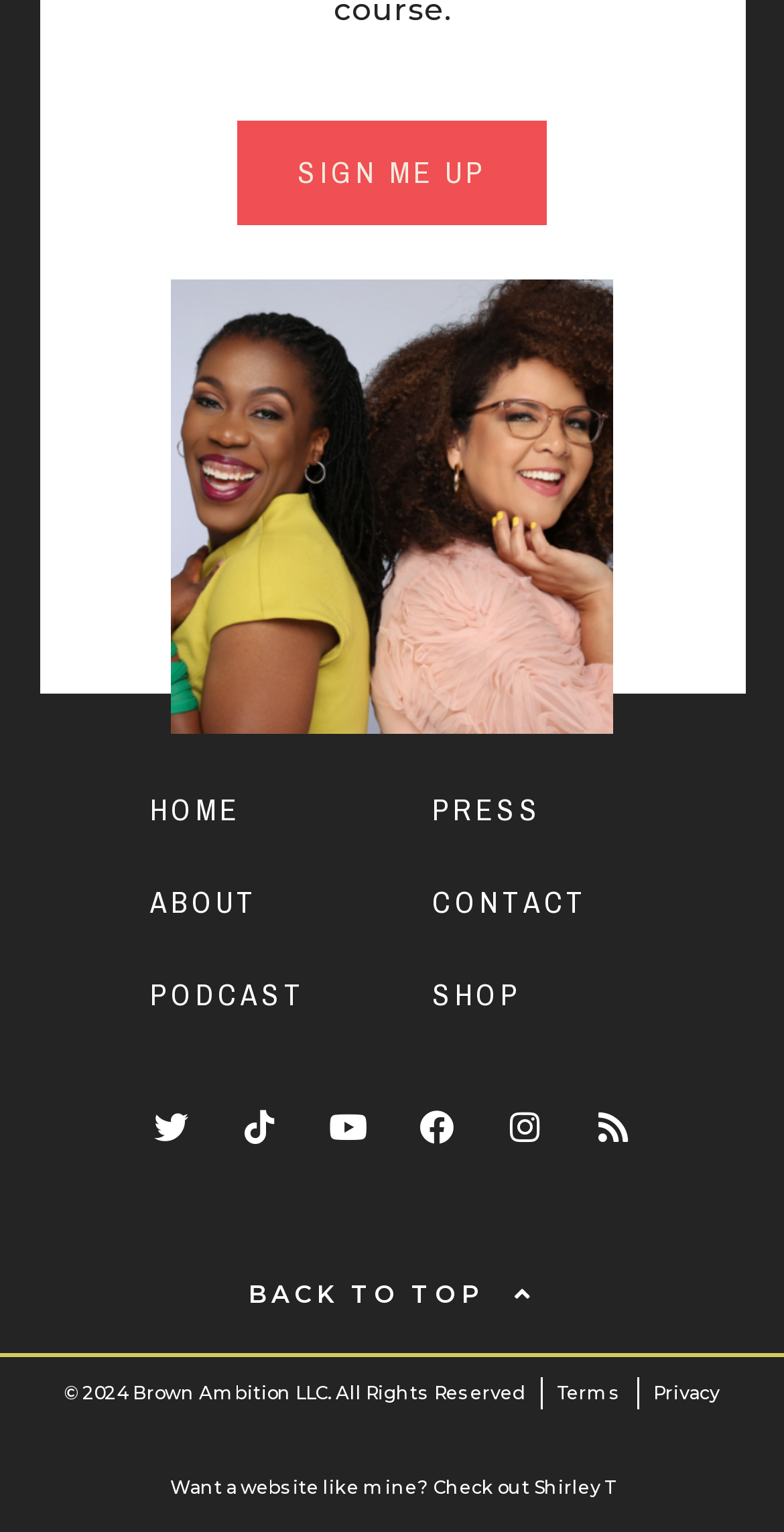What is the text of the top-right link?
Please provide a single word or phrase as your answer based on the screenshot.

SIGN ME UP